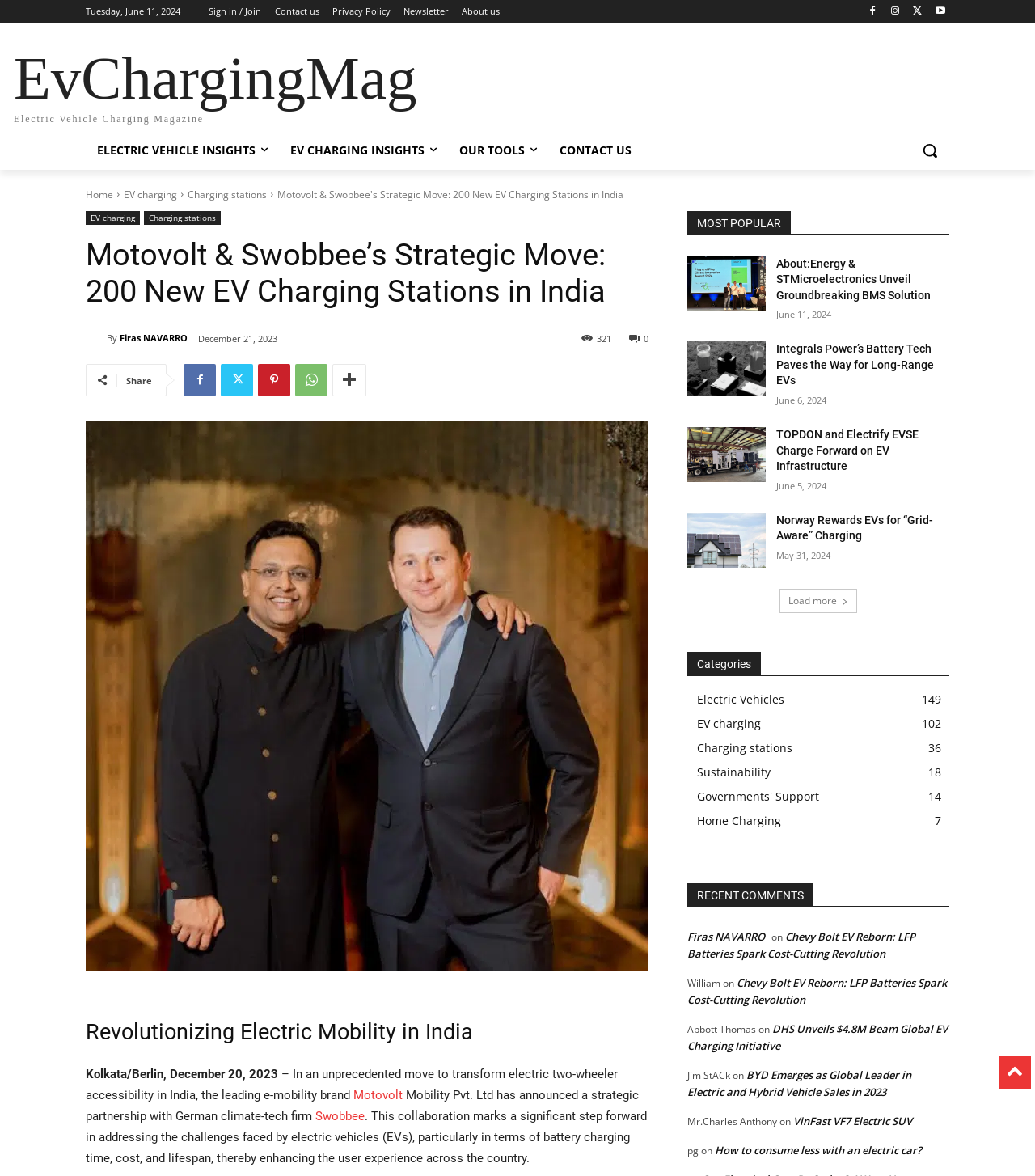Find the bounding box coordinates of the clickable element required to execute the following instruction: "Search for something". Provide the coordinates as four float numbers between 0 and 1, i.e., [left, top, right, bottom].

[0.88, 0.111, 0.917, 0.144]